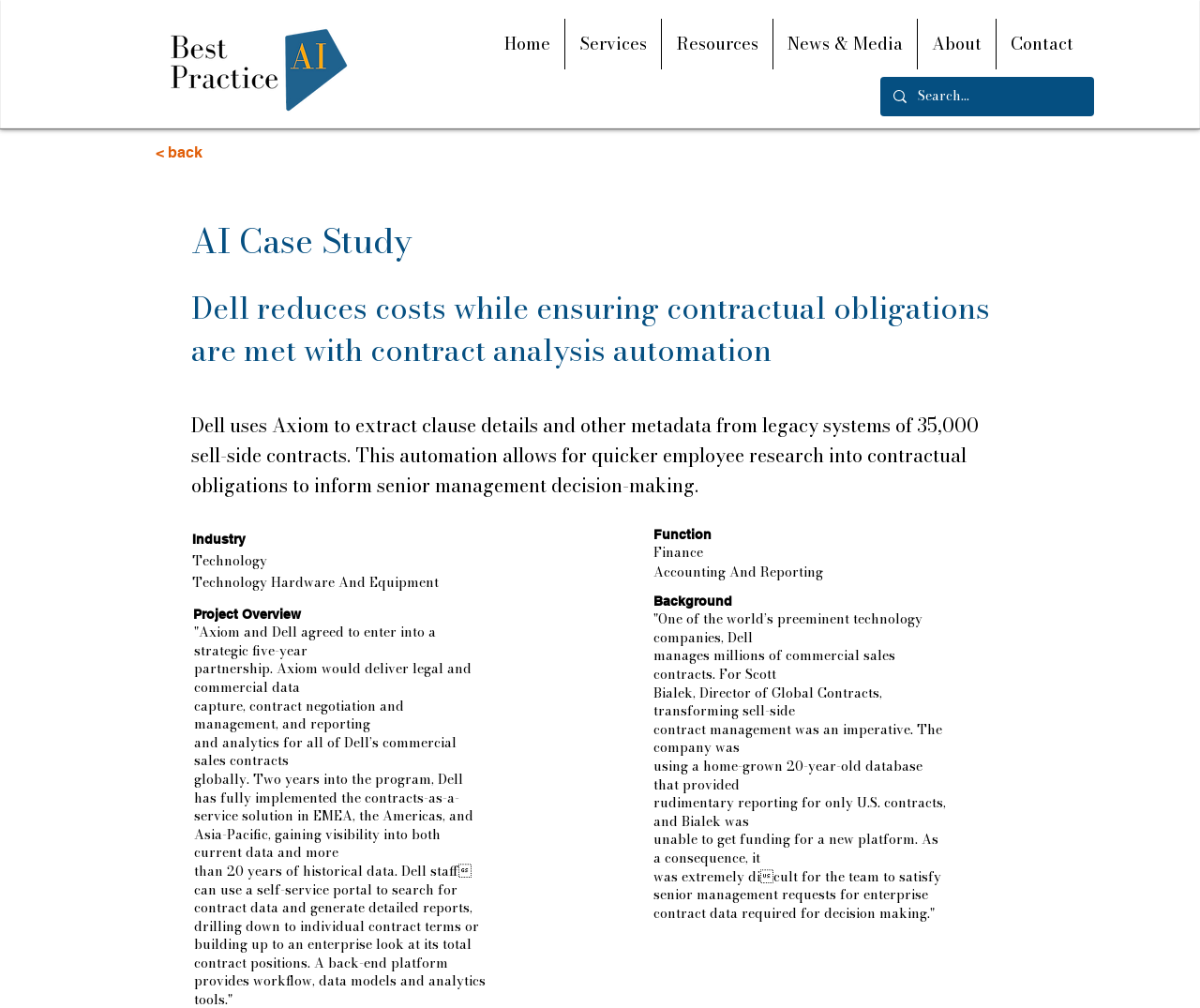Provide a thorough description of this webpage.

This webpage is about an AI case study, specifically Dell's use of contract analysis automation to reduce costs and ensure contractual obligations are met. At the top left corner, there is a logo of BPAI. Below the logo, there is a navigation menu with links to "Home", "Services", "Resources", "News & Media", and "About". 

On the top right corner, there is a search bar with a magnifying glass icon. 

Below the navigation menu, there is a link to go back to the previous page. The main content of the webpage is divided into two sections. The left section has a heading "AI Case Study" and a subheading "Dell reduces costs while ensuring contractual obligations are met with contract analysis automation". Below the subheading, there is a paragraph describing how Dell uses Axiom to extract clause details and other metadata from legacy systems of 35,000 sell-side contracts.

The right section has several categories including "Industry", "Technology", "Project Overview", "Function", and "Background". Each category has a brief description or information related to the AI project. For example, under "Industry", it says "Technology Hardware And Equipment". Under "Project Overview", there are several paragraphs describing the partnership between Axiom and Dell, and how Dell has fully implemented the contracts-as-a-service solution in different regions. Under "Function", it says "Finance" and "Accounting And Reporting". Under "Background", there are several paragraphs describing the challenges Dell faced with its old contract management system and how it was difficult for the team to satisfy senior management requests for enterprise contract data.